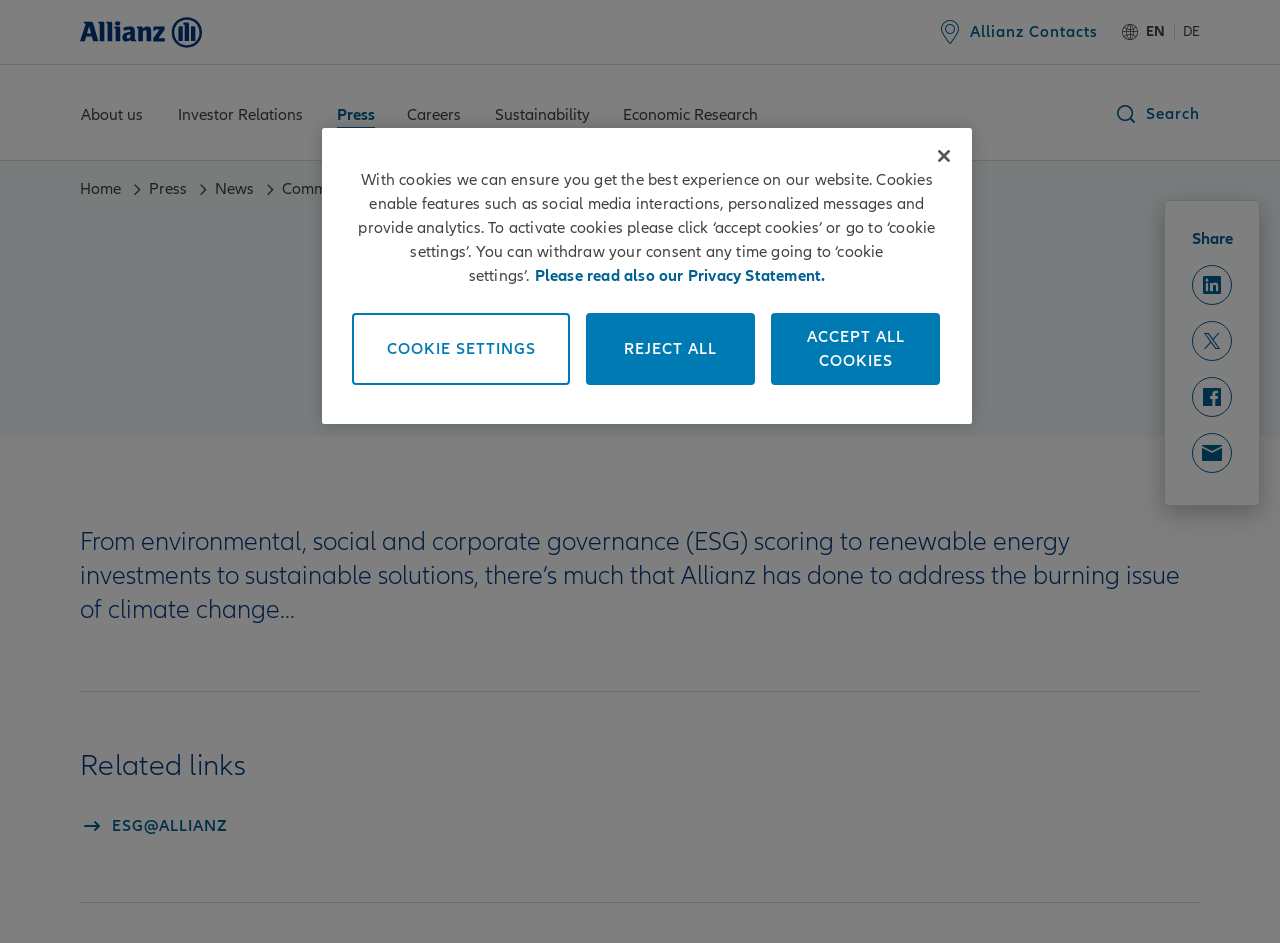Locate the bounding box coordinates of the UI element described by: "aria-label="Close"". Provide the coordinates as four float numbers between 0 and 1, formatted as [left, top, right, bottom].

[0.72, 0.142, 0.755, 0.189]